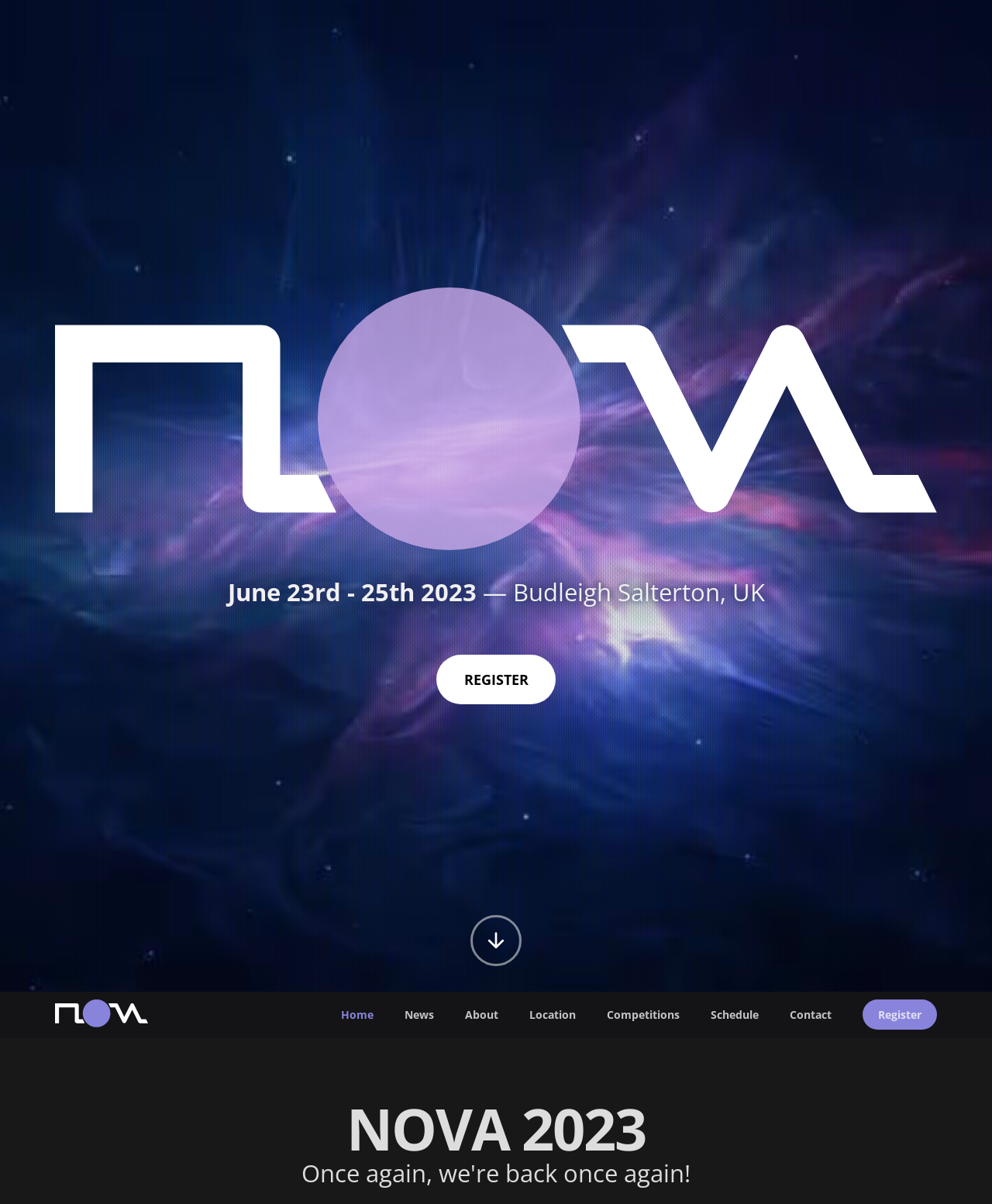Please specify the bounding box coordinates for the clickable region that will help you carry out the instruction: "Learn more about the event location".

[0.534, 0.83, 0.58, 0.855]